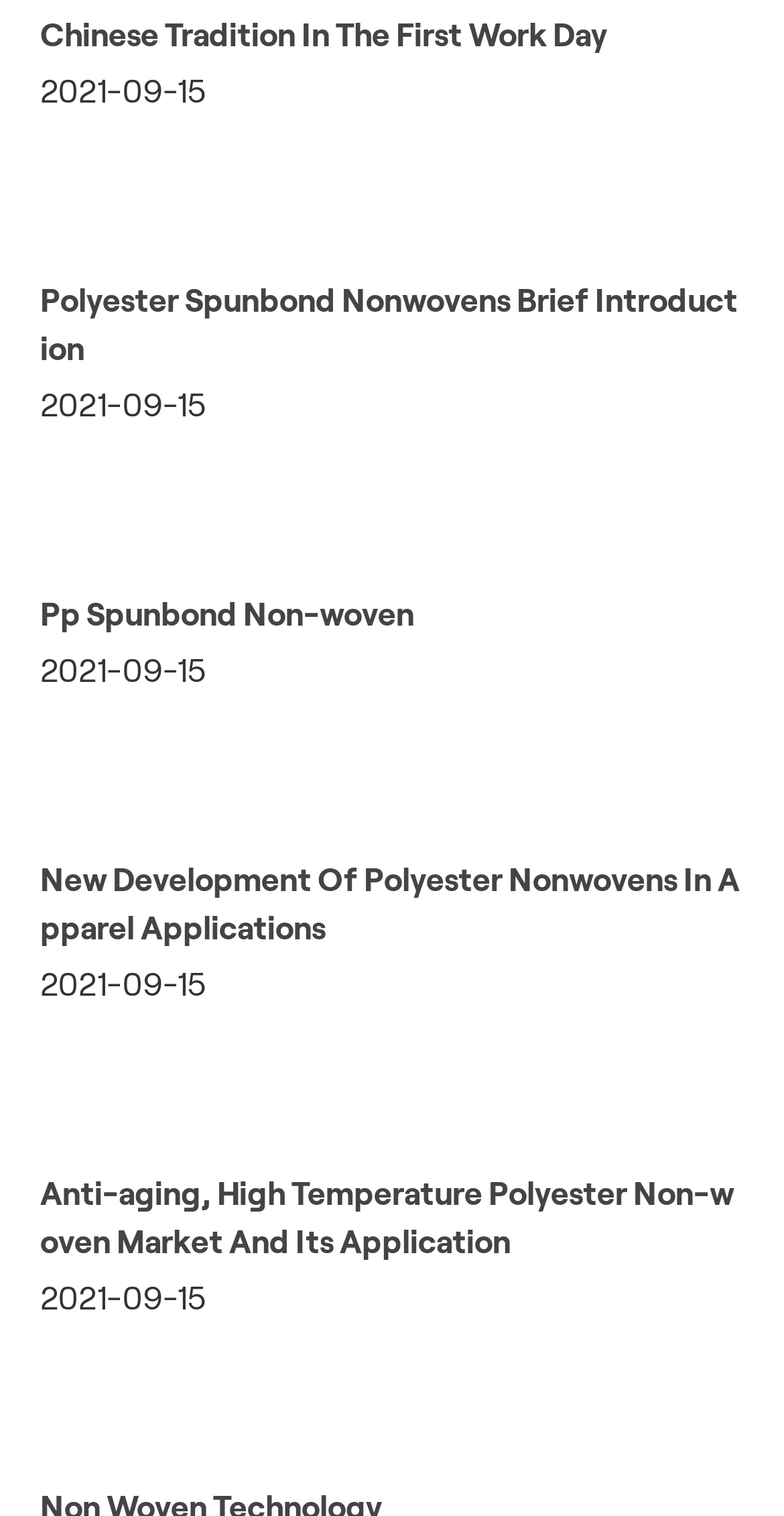What is the date of the posts?
Based on the screenshot, provide your answer in one word or phrase.

2021-09-15